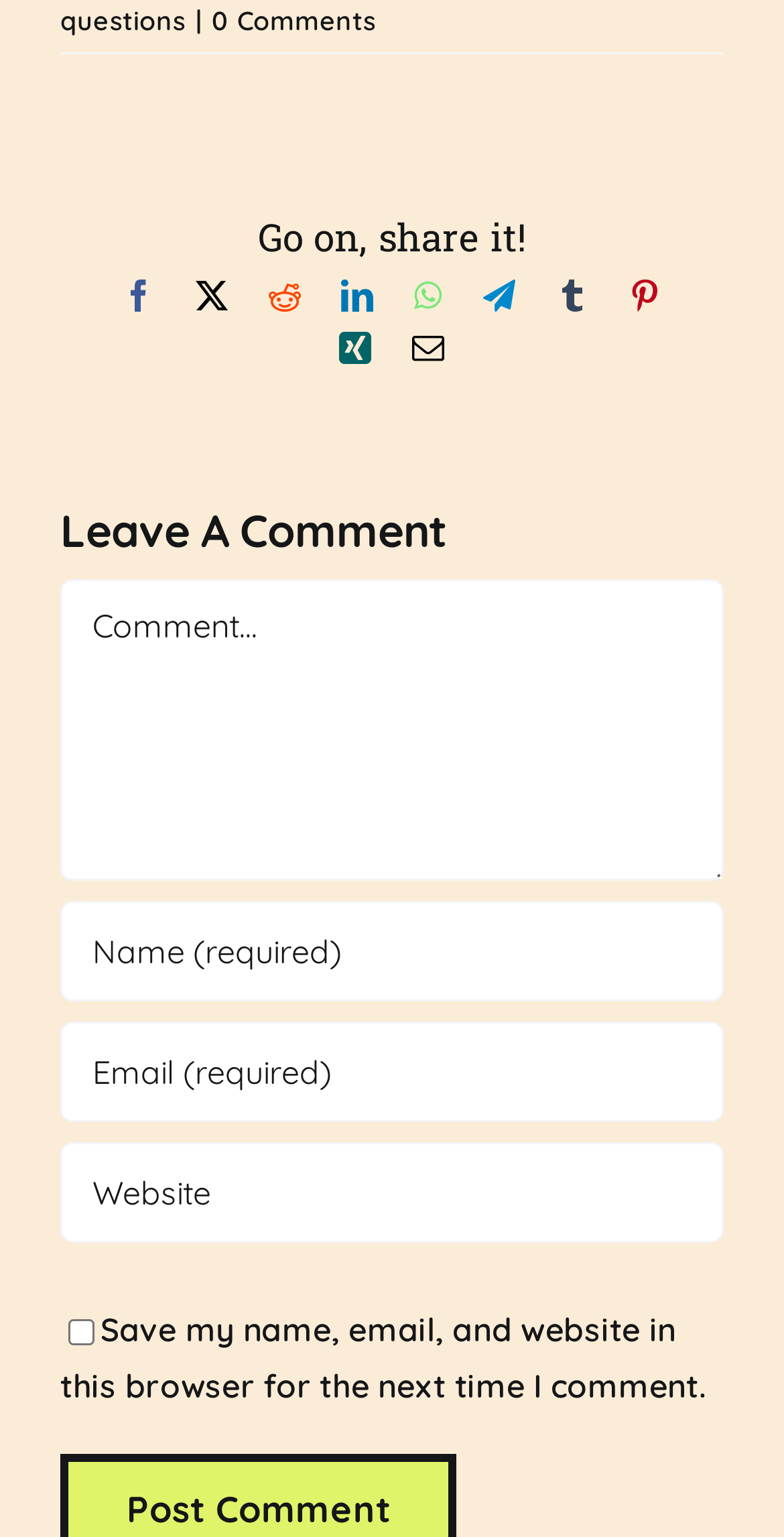How many social media platforms are available for sharing?
Please provide a comprehensive and detailed answer to the question.

I counted the number of social media links available on the webpage, including Facebook, X, Reddit, LinkedIn, WhatsApp, Telegram, Tumblr, Pinterest, and Xing.